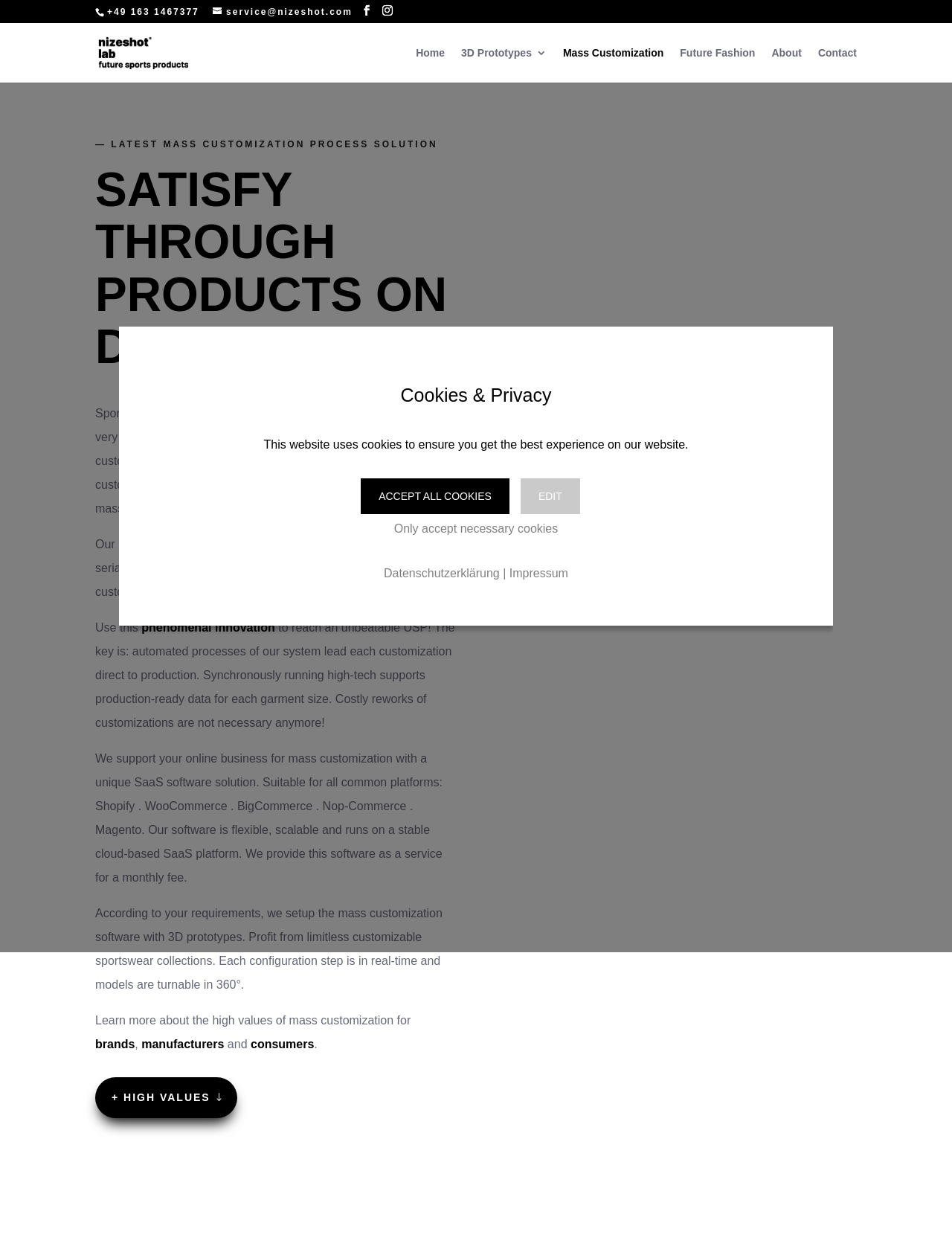Please specify the coordinates of the bounding box for the element that should be clicked to carry out this instruction: "Contact us". The coordinates must be four float numbers between 0 and 1, formatted as [left, top, right, bottom].

[0.859, 0.038, 0.9, 0.066]